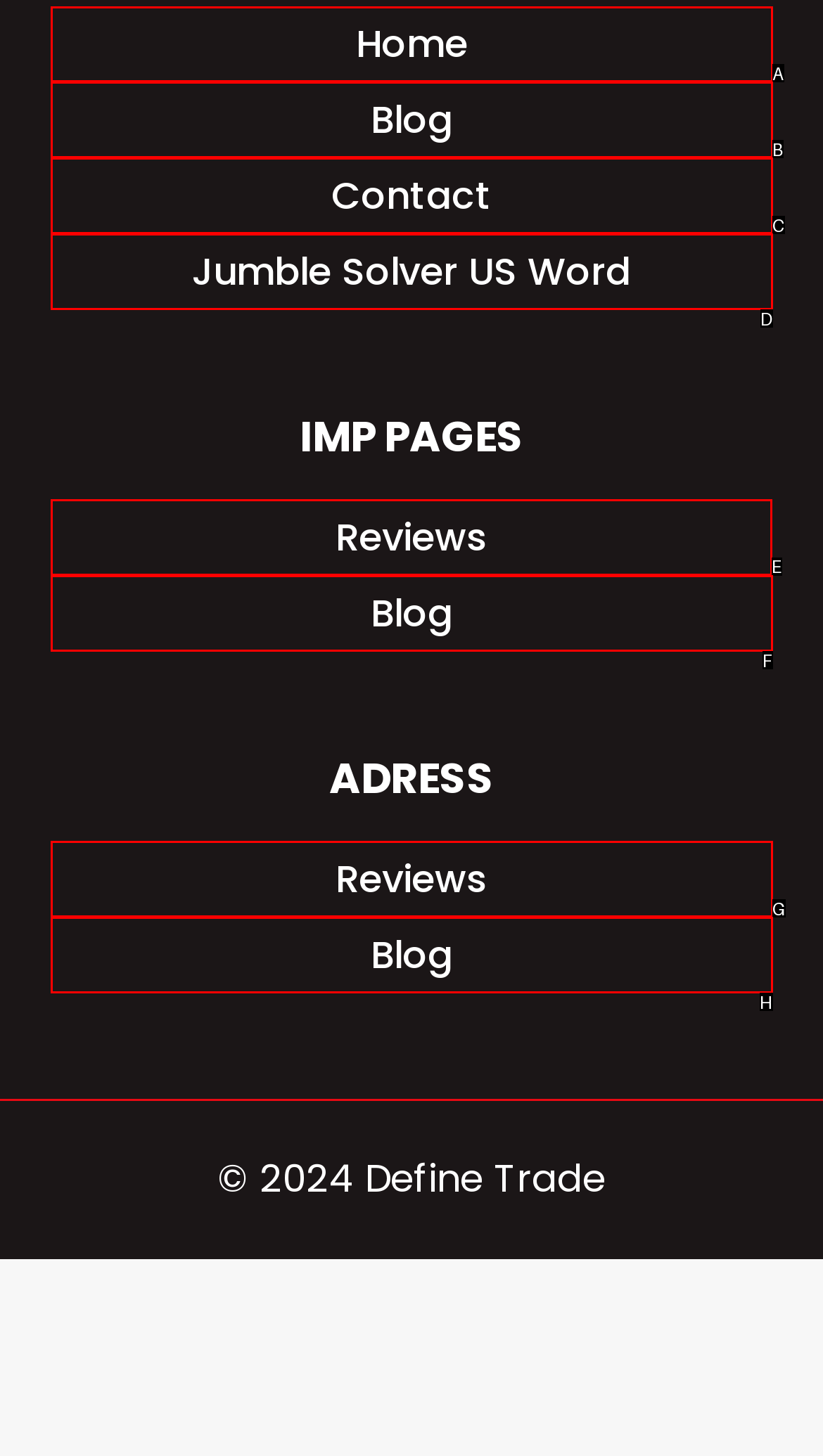Determine which letter corresponds to the UI element to click for this task: view reviews
Respond with the letter from the available options.

E